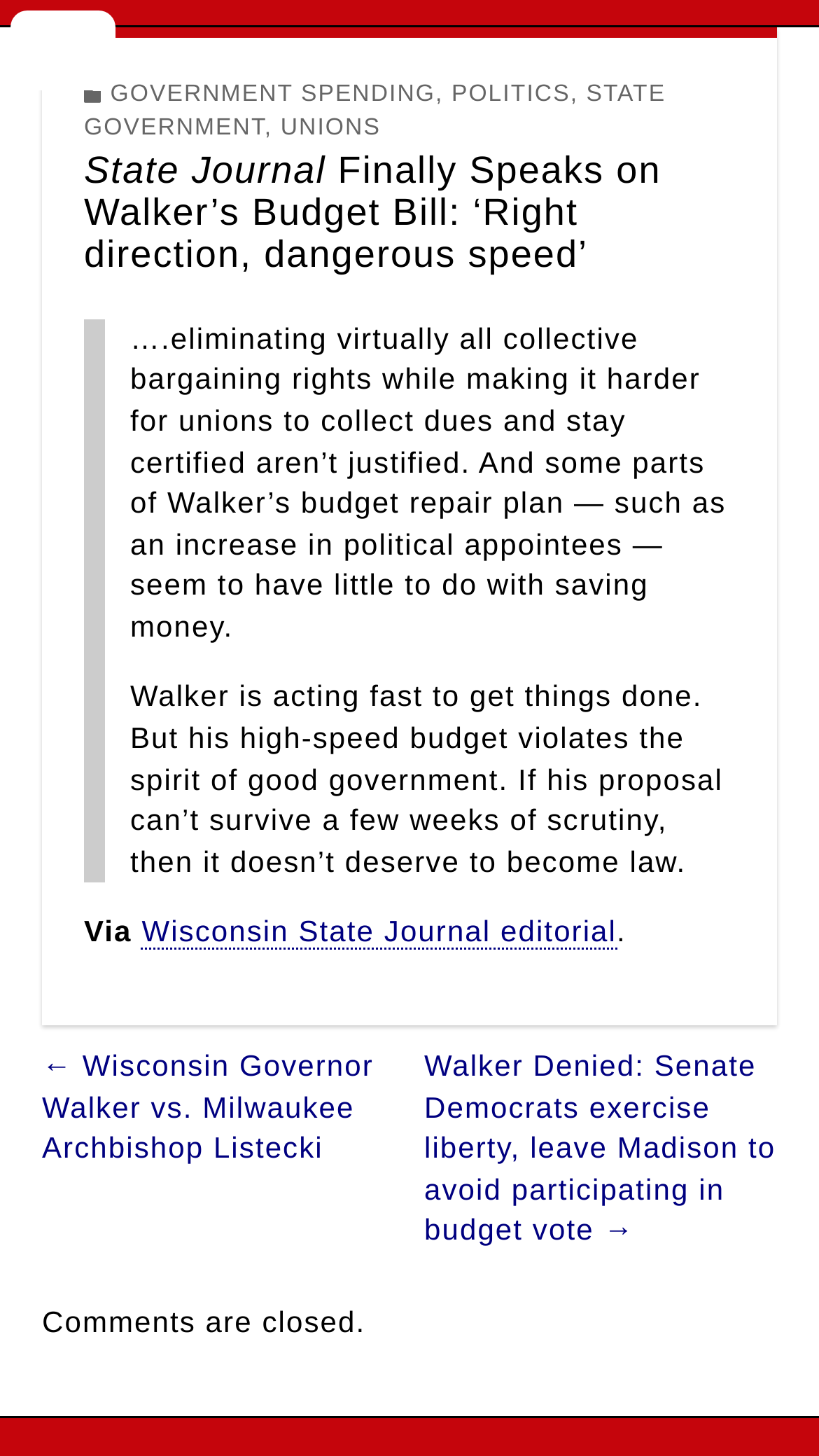Please answer the following question as detailed as possible based on the image: 
What is the previous post about?

The previous post can be determined by looking at the 'Post navigation' section, which has a link to the previous post titled 'Wisconsin Governor Walker vs. Milwaukee Archbishop Listecki'.